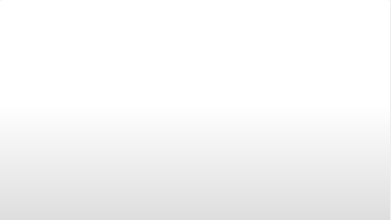What is the purpose of the image?
From the details in the image, provide a complete and detailed answer to the question.

The image likely serves to enhance the reader's understanding of the topic, visually depicting elements related to AI, TikTok, or content creation, as mentioned in the caption.